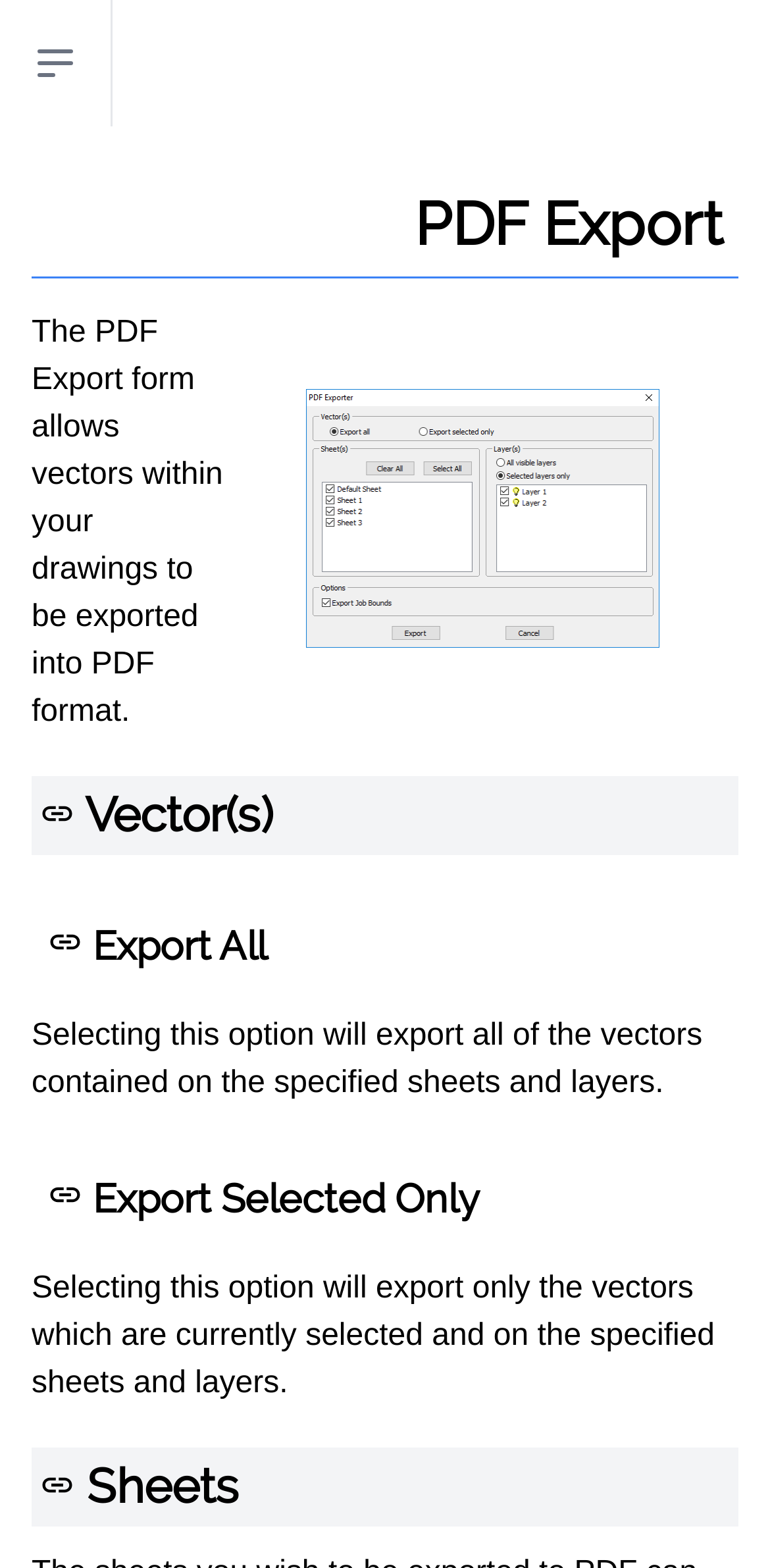Explain the webpage in detail.

The webpage is about PDF Export, with a prominent heading "PDF Export" at the top. On the top-left corner, there is a button to "Open sidebar" accompanied by a small image. Below the heading, there is a brief description of the PDF Export form, which allows vectors within drawings to be exported into PDF format.

To the right of the description, there is a larger image. Below this image, there are three sections with headings: "Vector(s)", "Export All", and "Export Selected Only". Each section has a link with a small image next to it. The "Vector(s)" section has a single link, while the "Export All" and "Export Selected Only" sections have links with descriptive text below them, explaining what each option does.

Further down, there is another section with a heading "Sheets", which also has a link with a small image next to it. The webpage has a total of five headings and four images, with the majority of the content being text-based.